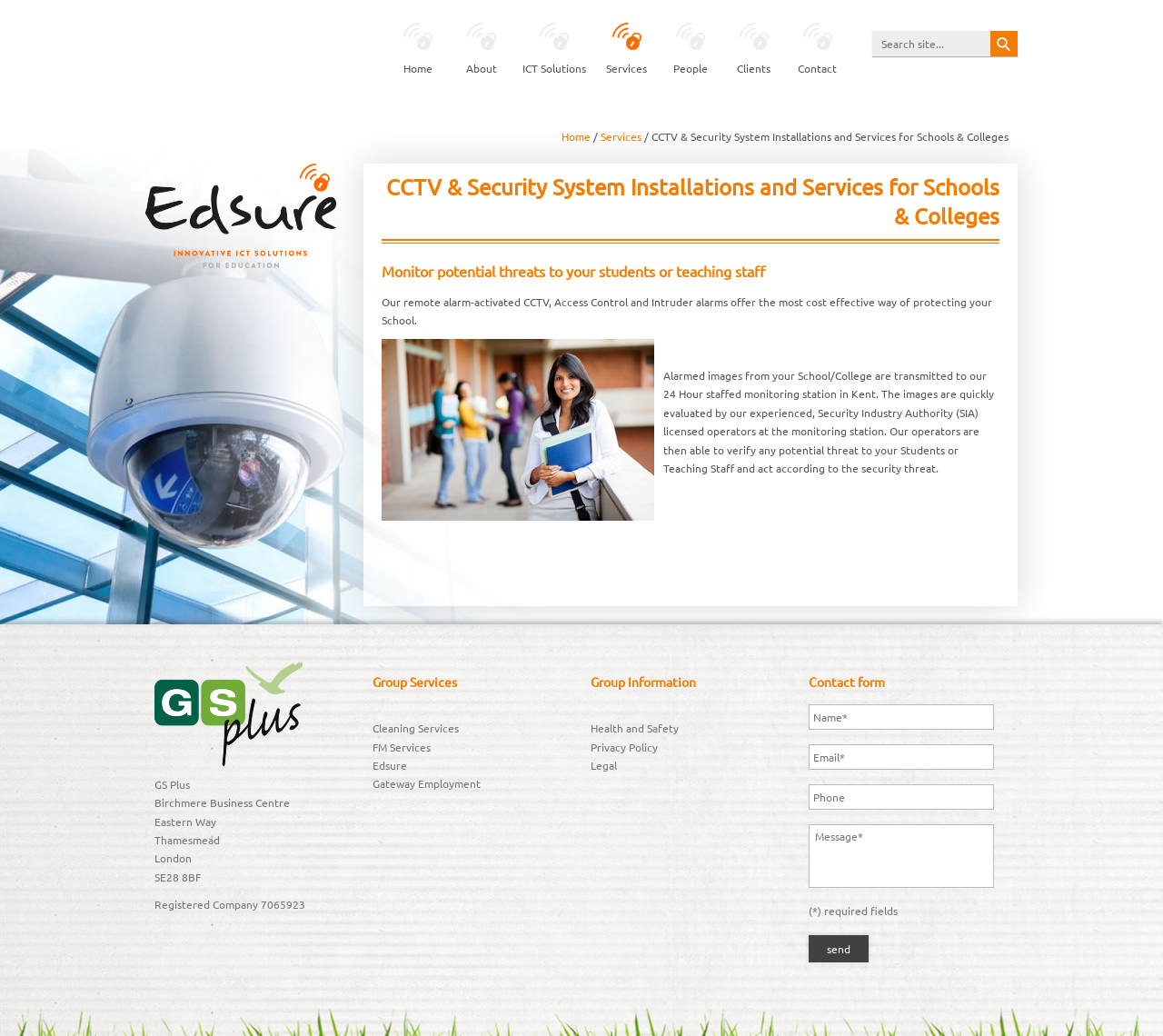What is the company's registered address?
Give a detailed response to the question by analyzing the screenshot.

The company's registered address is Birchmere Business Centre, Eastern Way, Thamesmead, London, SE28 8BF, as indicated by the footer section of the webpage.